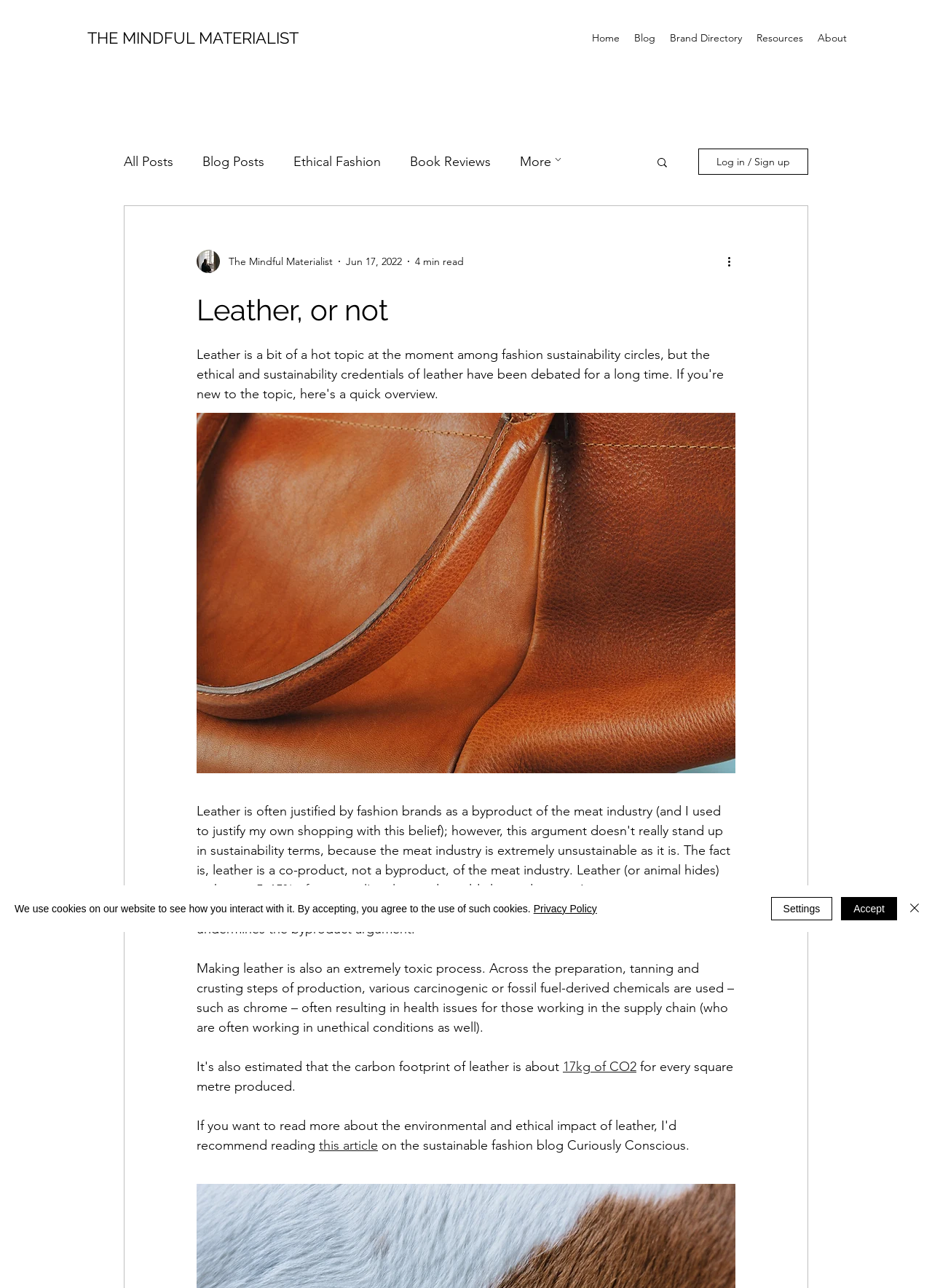Based on the visual content of the image, answer the question thoroughly: How many minutes does it take to read the blog post?

I found the answer by looking at the generic element that says '4 min read', which suggests that the blog post takes 4 minutes to read.